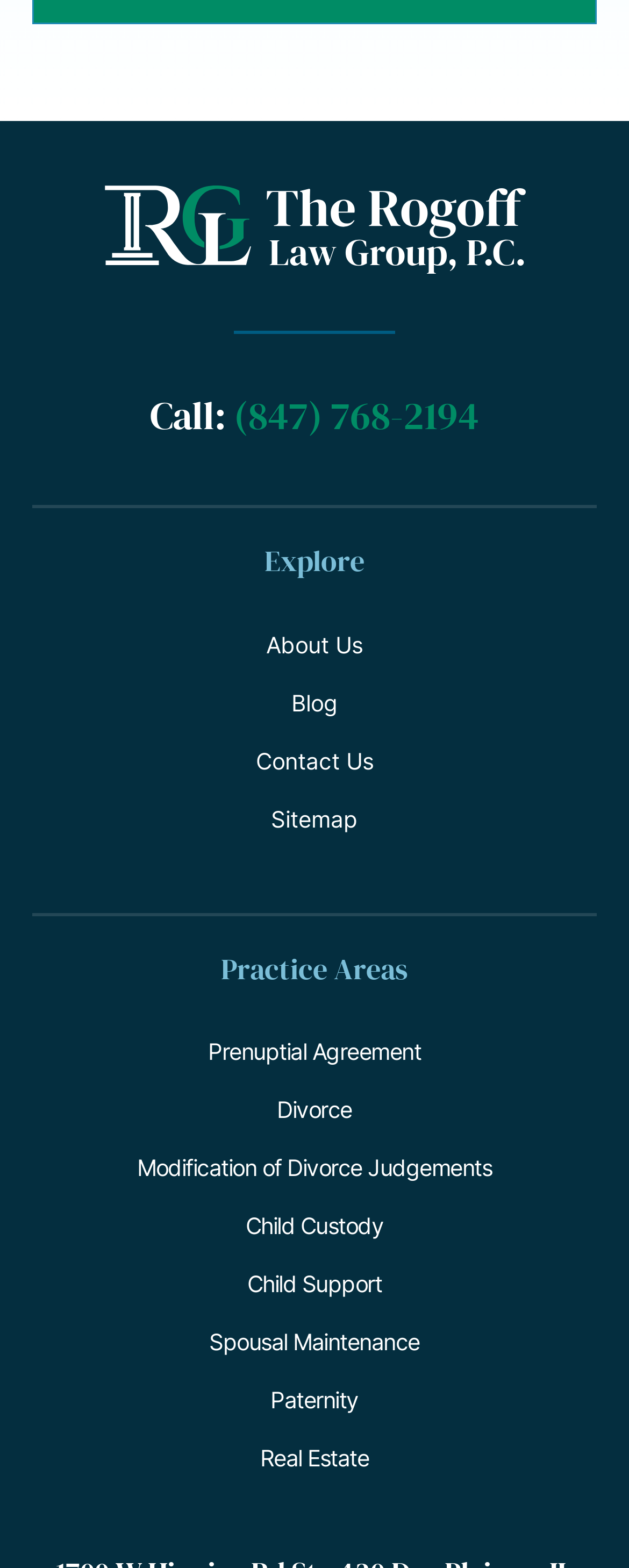Please identify the bounding box coordinates for the region that you need to click to follow this instruction: "Click the 'The Rogoff Law Group, P.C.' link".

[0.165, 0.118, 0.835, 0.175]